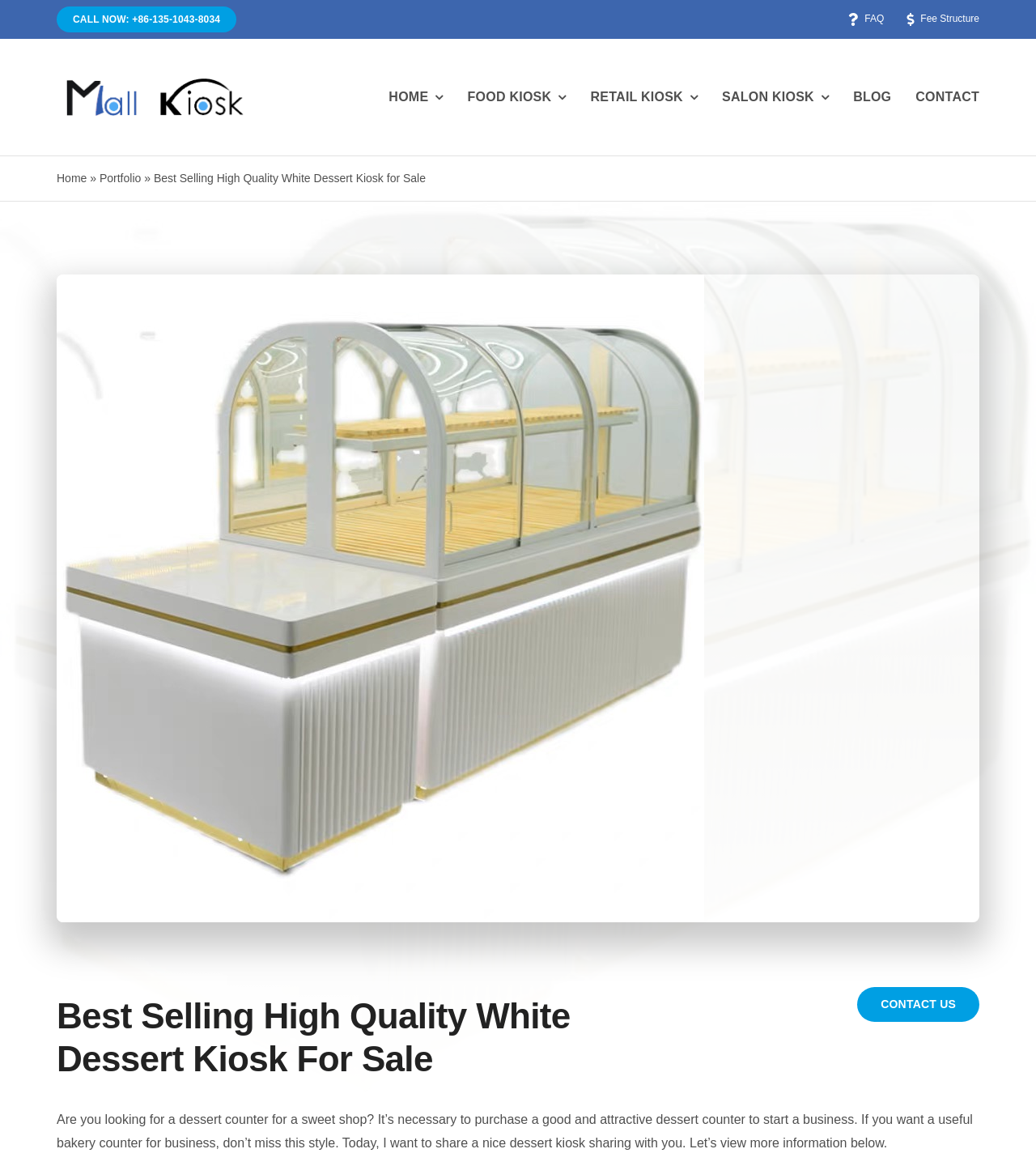Identify the bounding box coordinates of the clickable section necessary to follow the following instruction: "View the blog". The coordinates should be presented as four float numbers from 0 to 1, i.e., [left, top, right, bottom].

[0.824, 0.061, 0.86, 0.106]